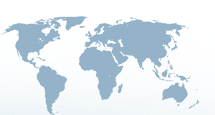What is the purpose of the map?
Give a thorough and detailed response to the question.

The caption suggests that the map serves as a visual aid for the 'Locations' section of Rocky Mountain Supply, implying that it is used to illustrate the company's global reach and connectivity.